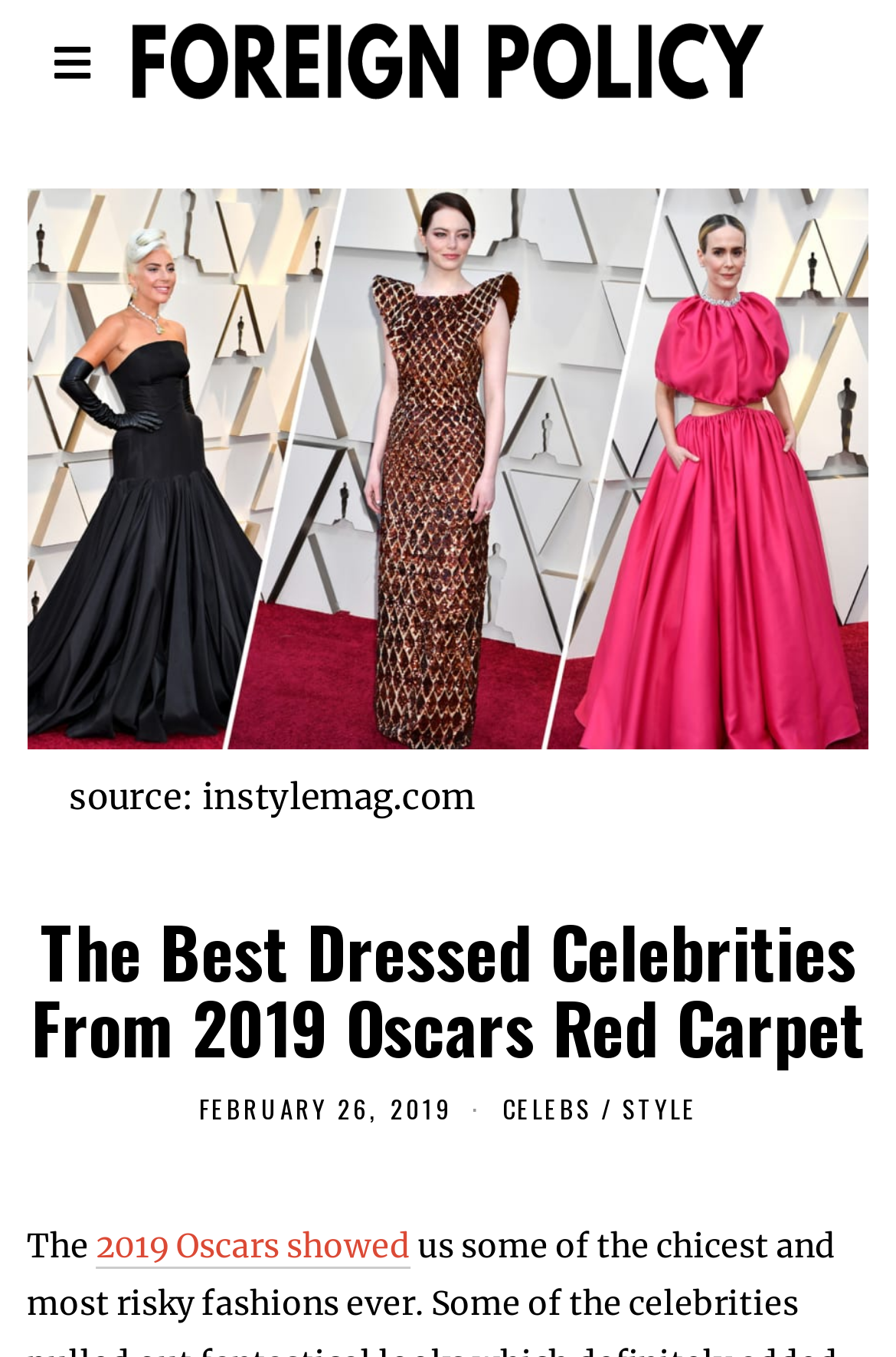Determine the bounding box for the UI element as described: "Style". The coordinates should be represented as four float numbers between 0 and 1, formatted as [left, top, right, bottom].

[0.695, 0.803, 0.778, 0.83]